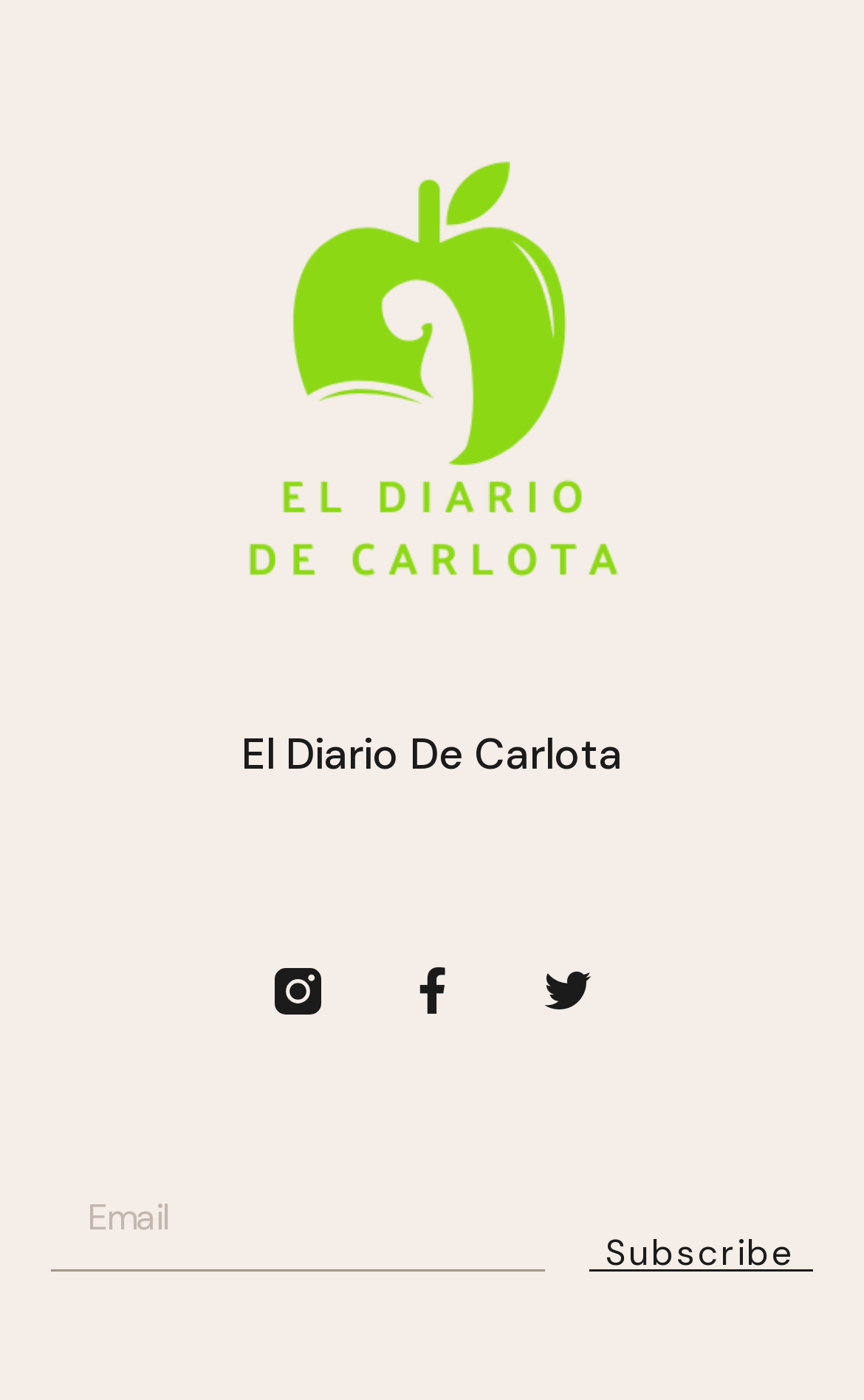What is the function of the button?
Using the picture, provide a one-word or short phrase answer.

Subscribe